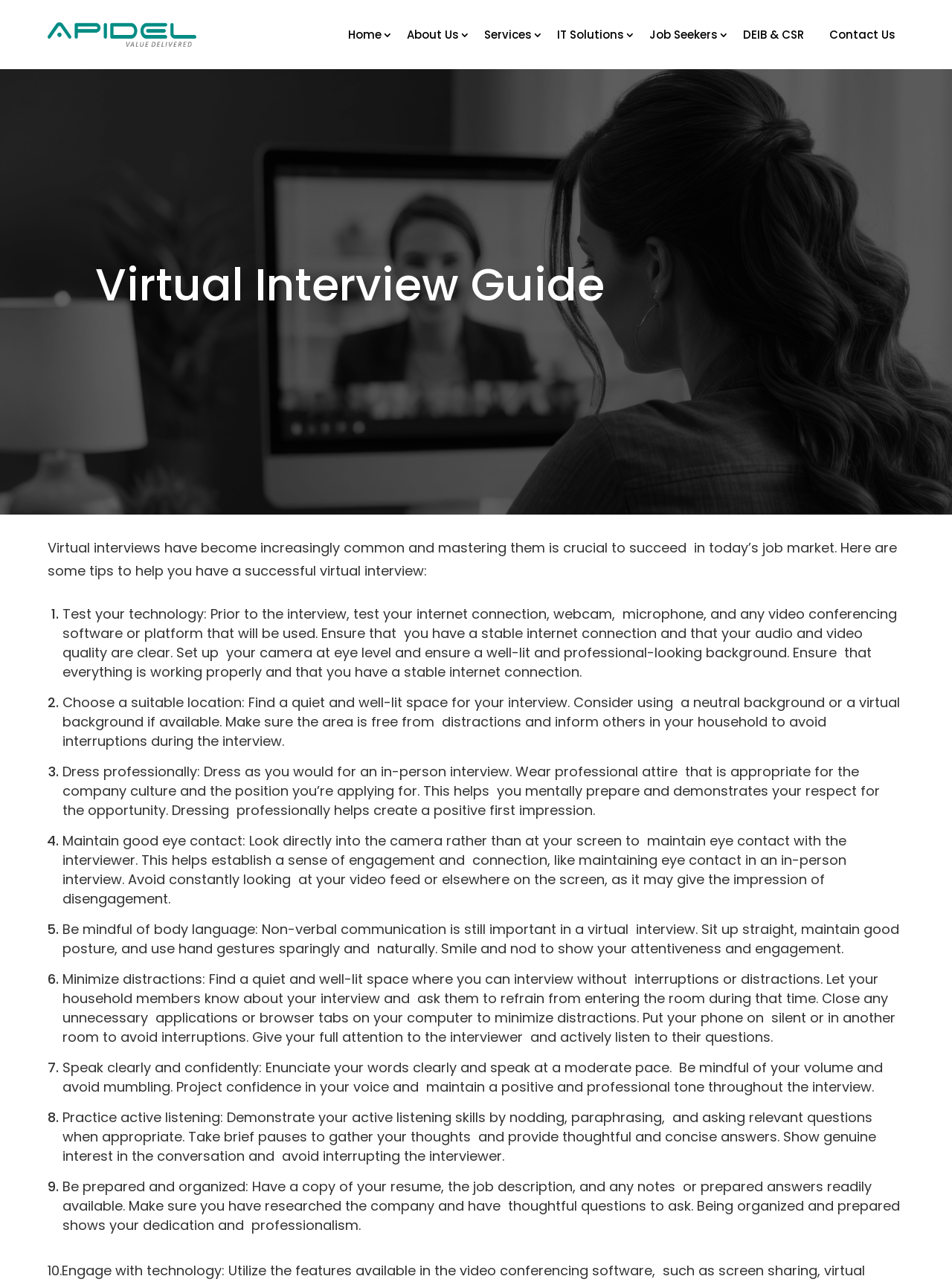Extract the text of the main heading from the webpage.

Virtual Interview Guide